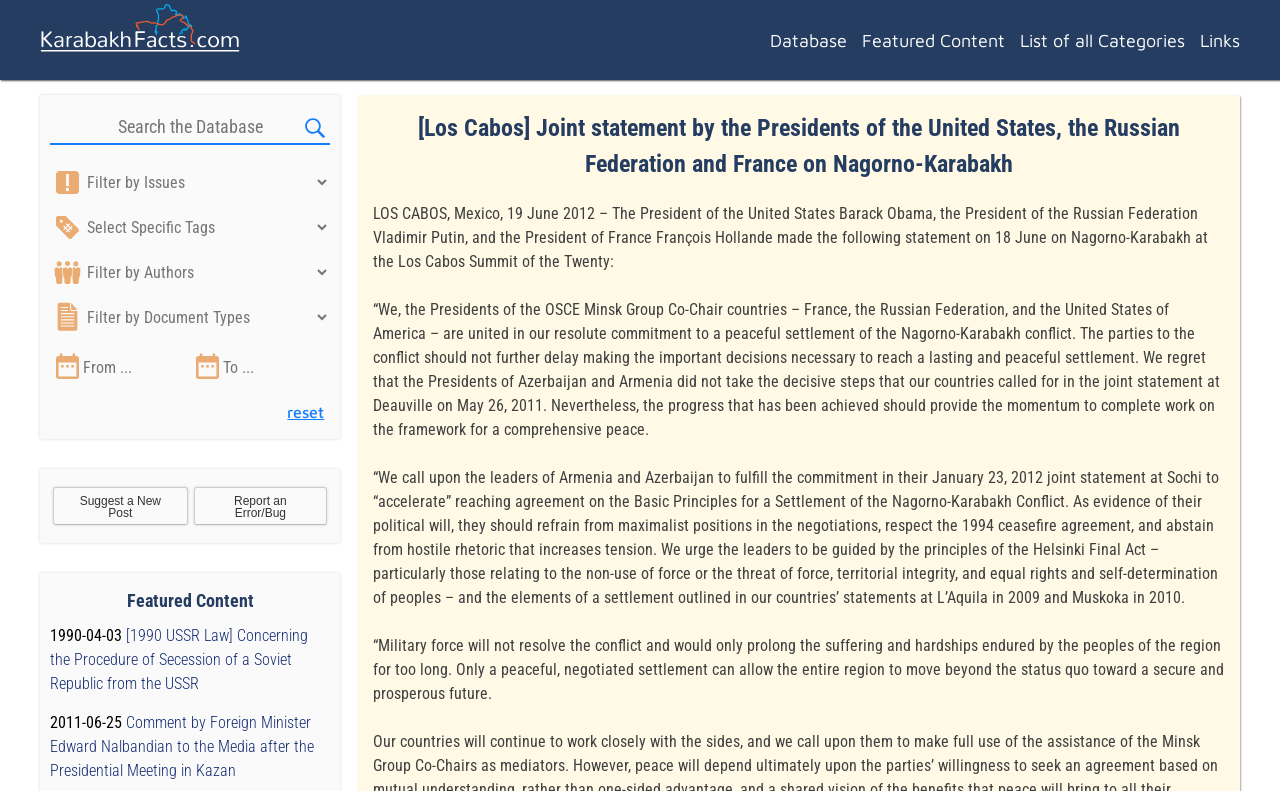Based on the image, please respond to the question with as much detail as possible:
What is the title of the featured content?

The webpage has a section dedicated to featured content, which is highlighted by a heading that says 'Featured Content'. This section appears to showcase important or relevant documents related to the Nagorno-Karabakh conflict.